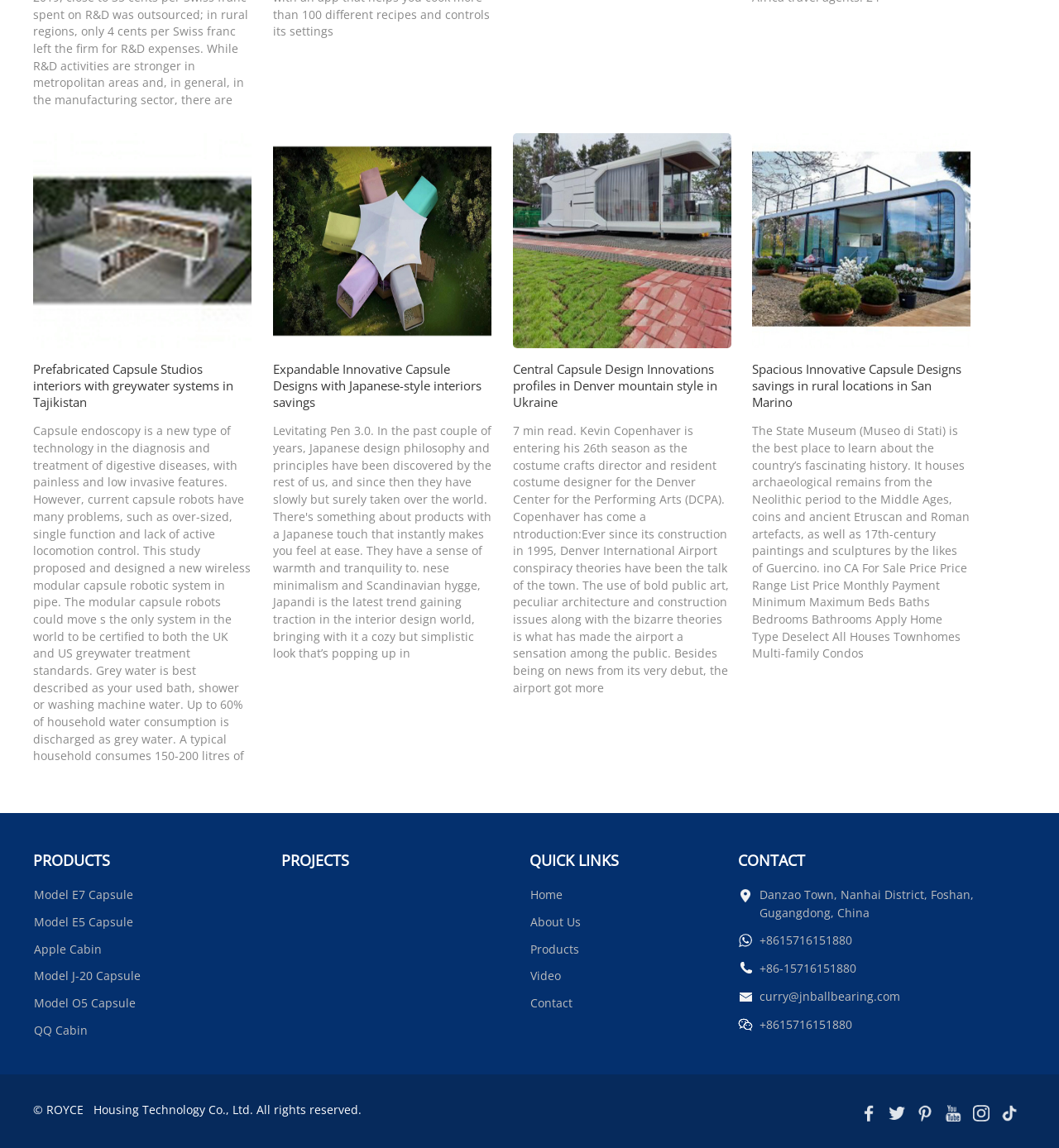Please find the bounding box coordinates of the element that you should click to achieve the following instruction: "Explore Expandable Innovative Capsule Designs with Japanese-style interiors savings". The coordinates should be presented as four float numbers between 0 and 1: [left, top, right, bottom].

[0.258, 0.294, 0.464, 0.306]